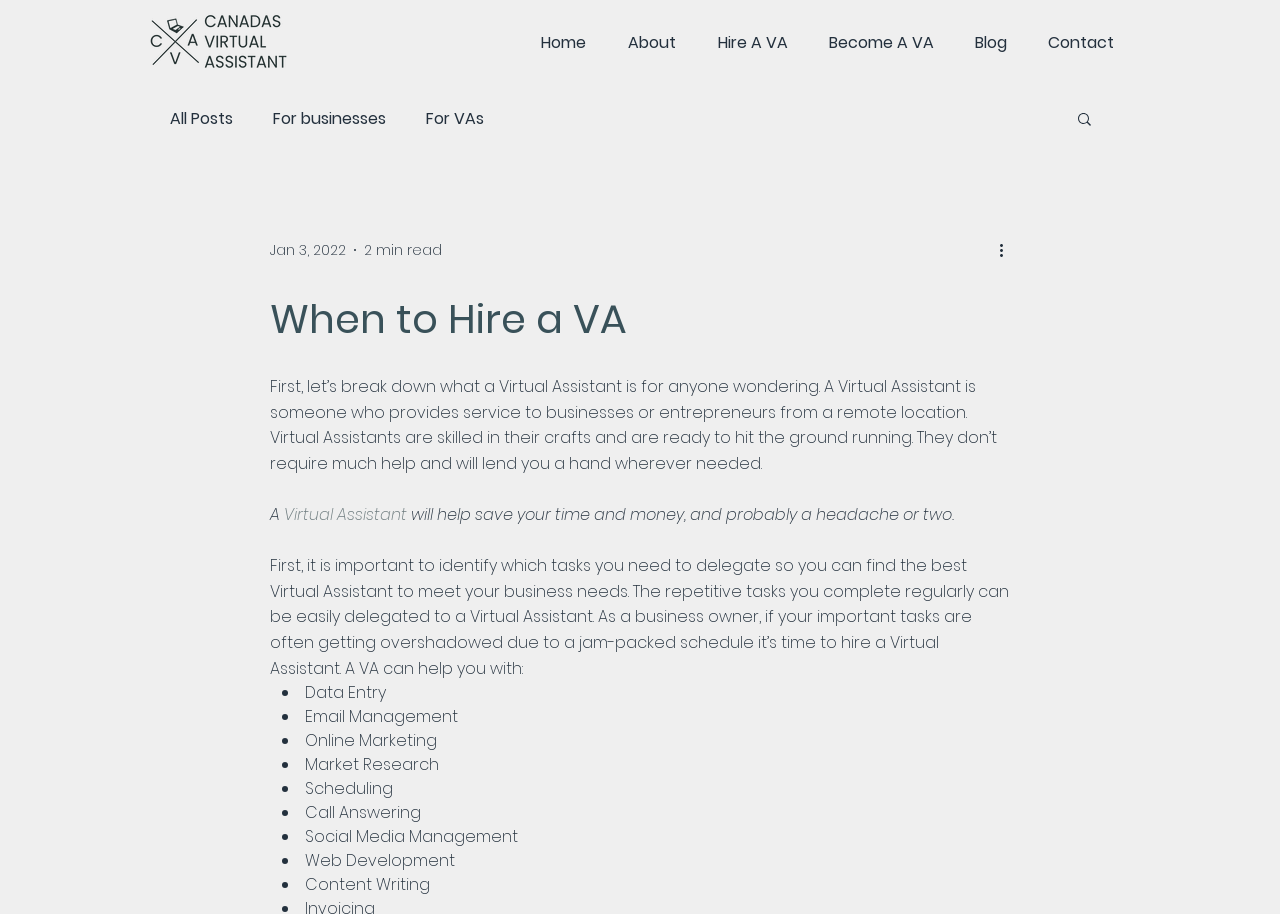Determine the bounding box coordinates of the element that should be clicked to execute the following command: "Learn about 'Virtual Assistant'".

[0.222, 0.55, 0.318, 0.575]